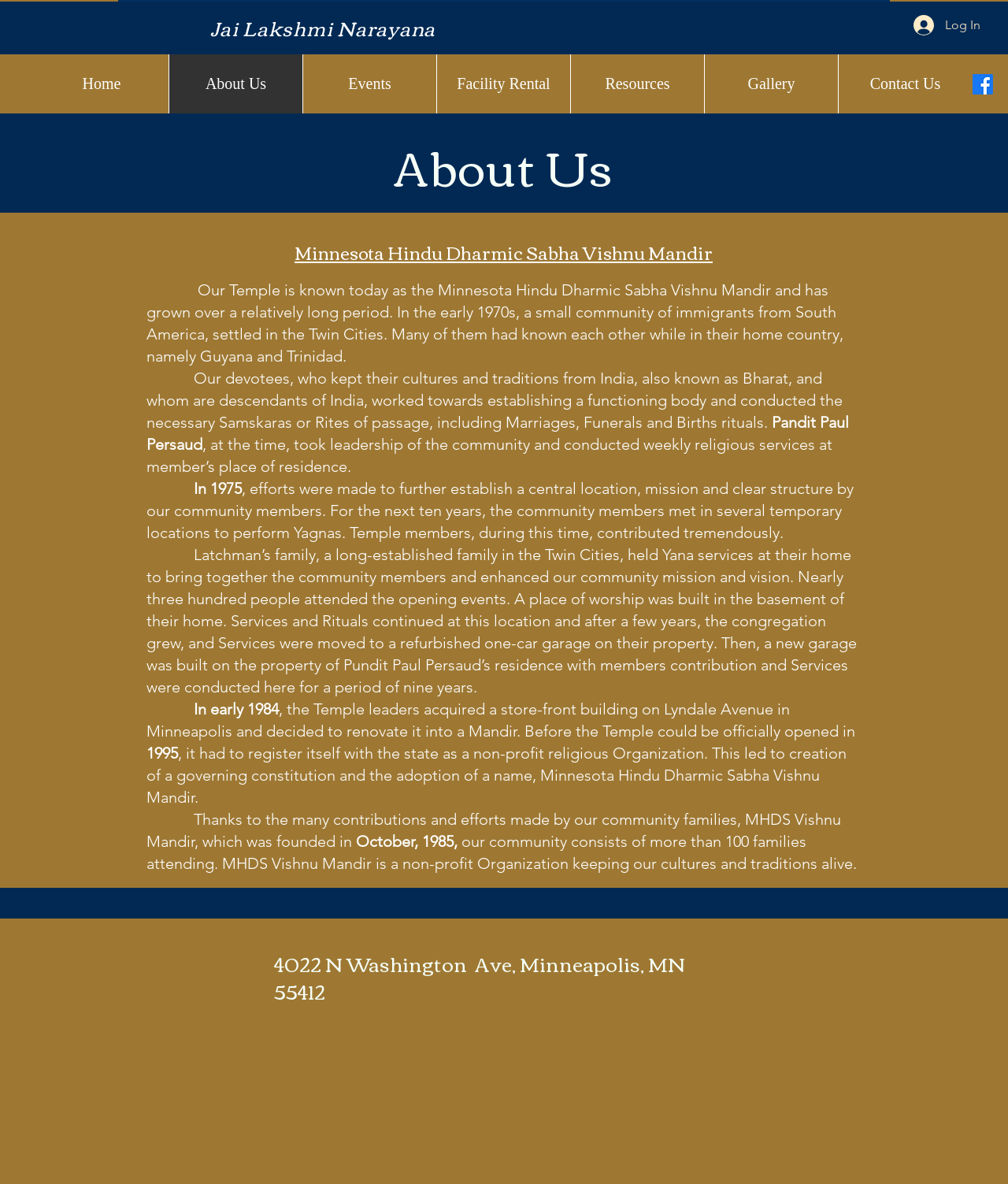Can you specify the bounding box coordinates of the area that needs to be clicked to fulfill the following instruction: "Go to the Home page"?

[0.034, 0.046, 0.167, 0.096]